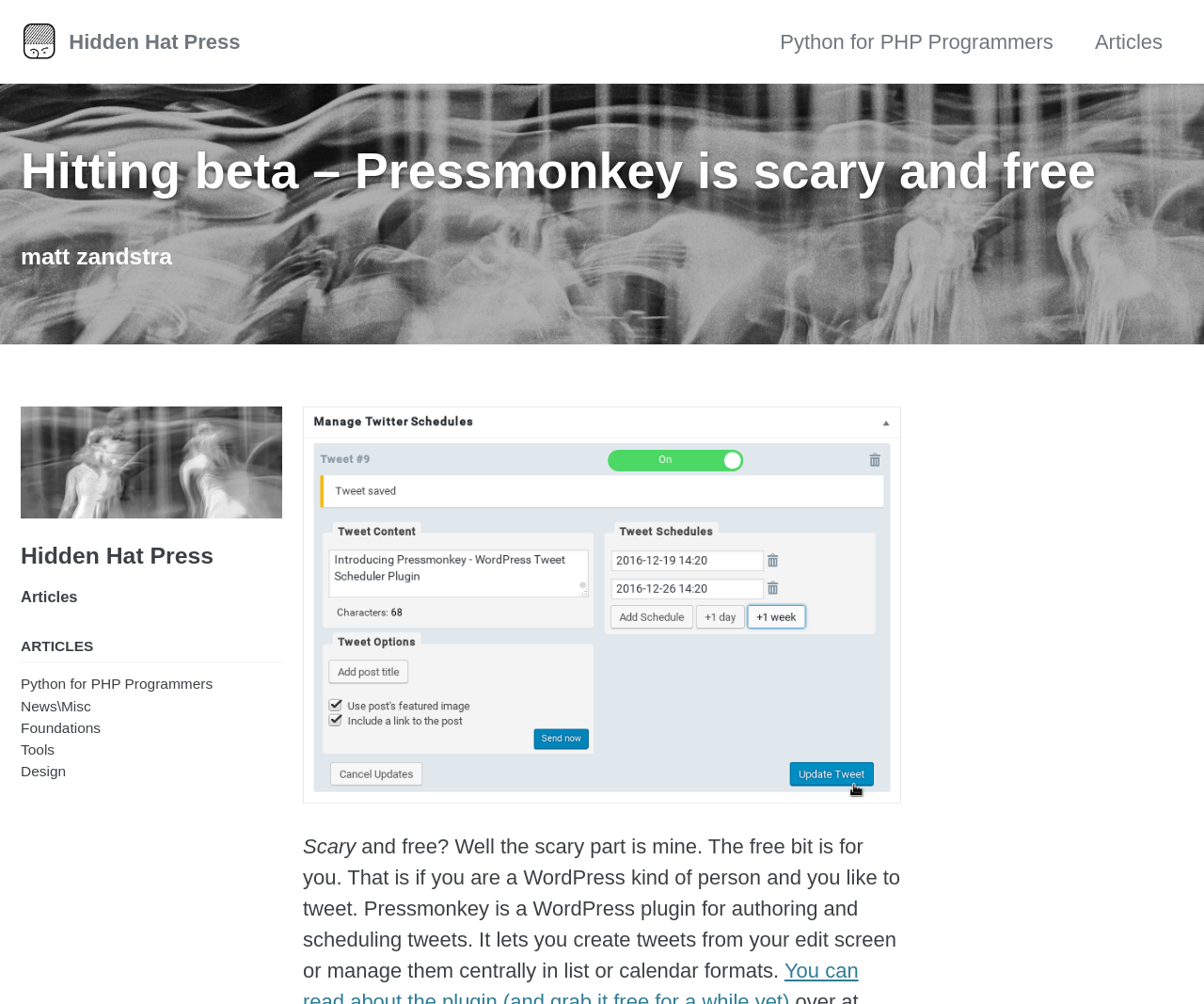Detail the various sections and features of the webpage.

The webpage appears to be a blog or website for Hidden Hat Press, with a focus on WordPress and tweeting. At the top left, there are three "Skip to" links, allowing users to navigate to primary navigation, content, or footer. Next to these links, there is a logo for Hidden Hat Press, which is also a link.

Below the logo, there is a heading that reads "Hitting beta – Pressmonkey is scary and free". Underneath this heading, there is another heading with the author's name, "matt zandstra", accompanied by a cropped and decolorized image of dancers.

To the right of the author's name, there is a heading that reads "Hidden Hat Press". Below this, there is a section with several links, including "ARTICLES", "Python for PHP Programmers", "News\Misc", "Foundations", "Tools", and "Design". The "Design" link has a sub-link with no text.

The main content of the page is a paragraph that explains Pressmonkey, a WordPress plugin for authoring and scheduling tweets. The text describes the plugin's features, including creating tweets from the edit screen or managing them centrally in list or calendar formats. Above this paragraph, there is a highlighted text that reads "Scary" and a brief description of Pressmonkey.

There are a total of 11 links on the page, including the logo and the "Skip to" links. The layout is organized, with clear headings and concise text, making it easy to navigate and understand the content.